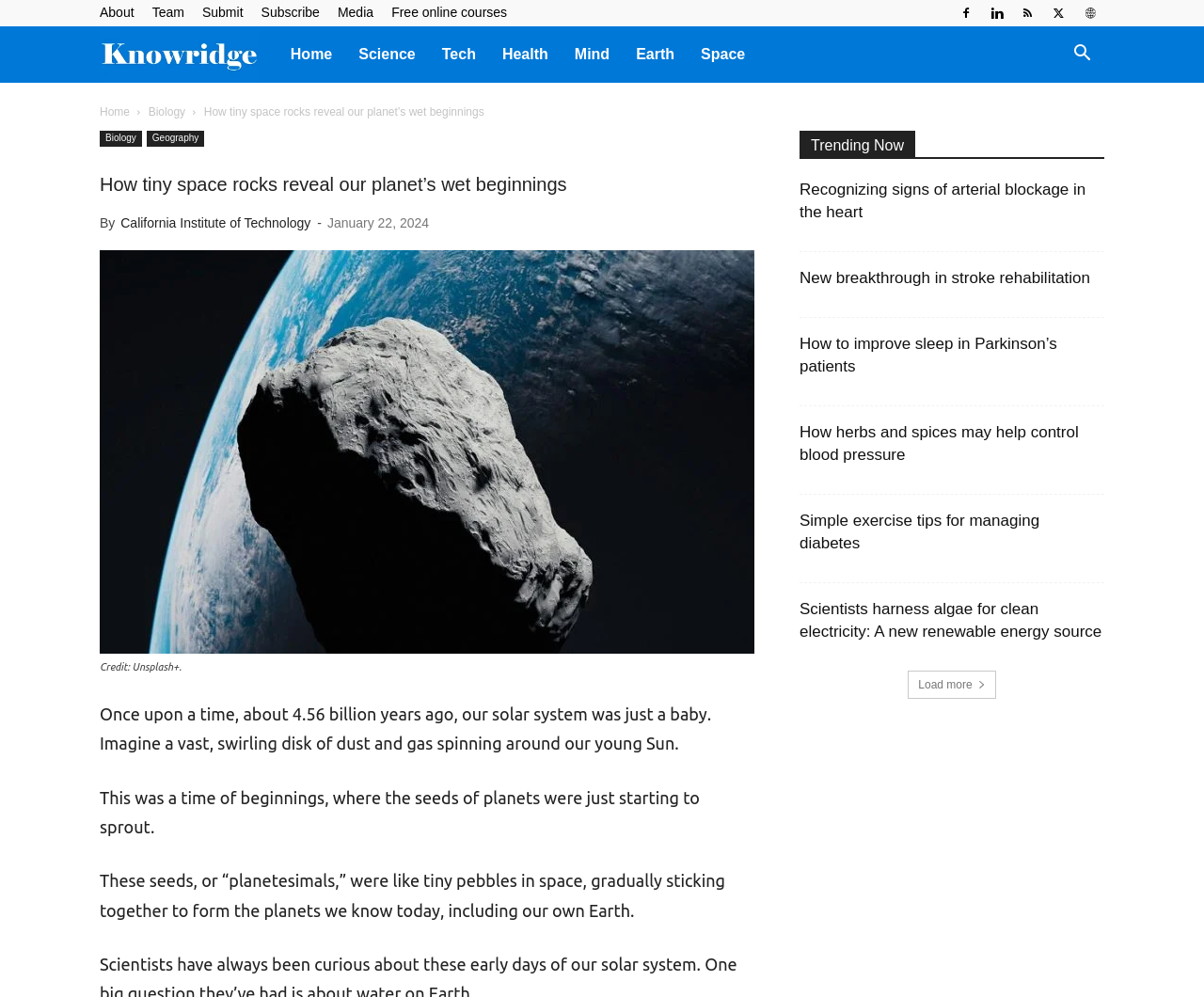Determine the bounding box coordinates of the clickable element to complete this instruction: "Search for something". Provide the coordinates in the format of four float numbers between 0 and 1, [left, top, right, bottom].

[0.88, 0.047, 0.917, 0.063]